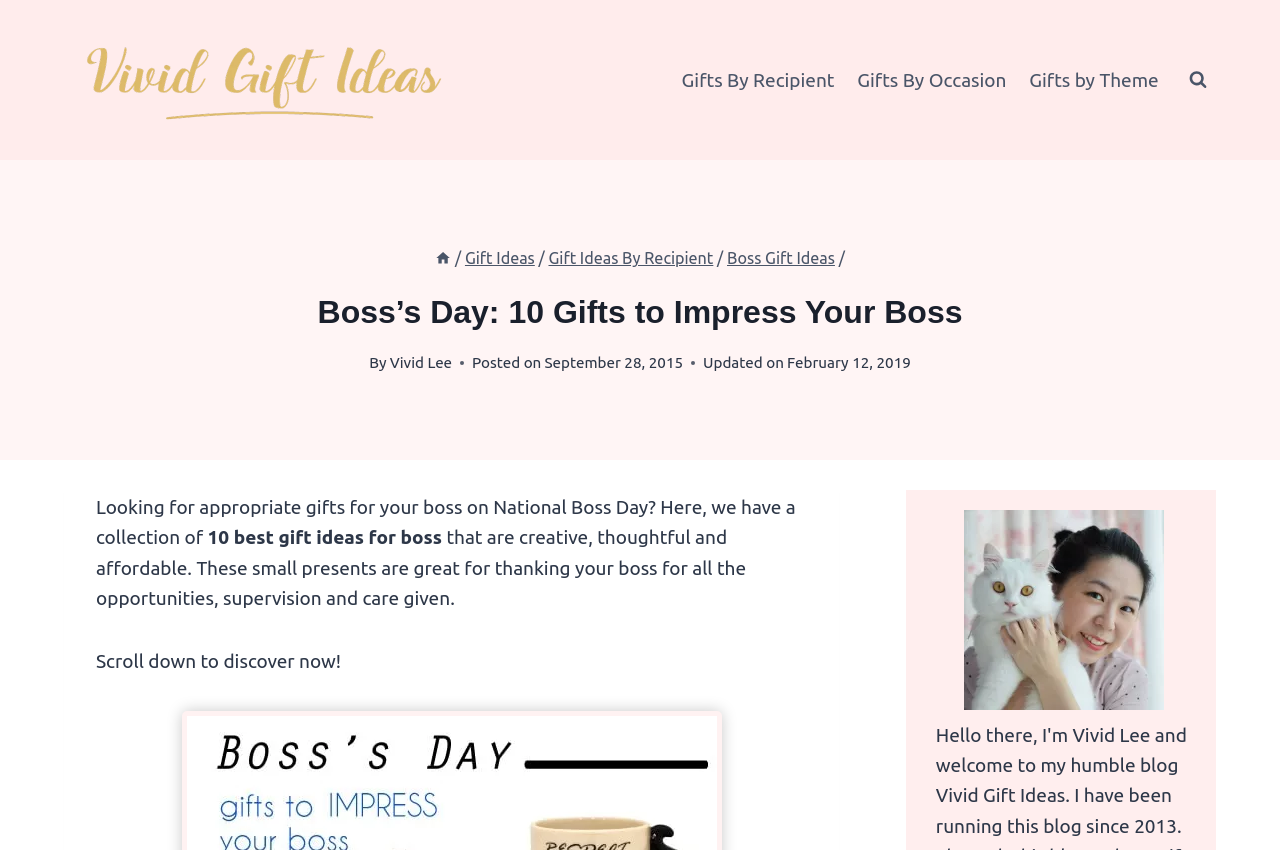Create a full and detailed caption for the entire webpage.

This webpage is about gift ideas for bosses on National Boss Day. At the top, there is a navigation menu with links to "Gifts By Recipient", "Gifts By Occasion", and "Gifts by Theme". Next to it, there is a search button. Below the navigation menu, there is a breadcrumb trail showing the path from the homepage to the current page, "Boss Gift Ideas".

The main content of the page starts with a heading that reads "Boss’s Day: 10 Gifts to Impress Your Boss". Below the heading, there is information about the author, Vivid Lee, and the dates the article was posted and updated. 

The article begins with a brief introduction, explaining that the page provides a collection of 10 gift ideas for bosses that are creative, thoughtful, and affordable. The introduction is followed by a call-to-action, encouraging readers to scroll down to discover the gift ideas.

On the right side of the introduction, there is a large image with a caption "Hello there!". Below the introduction, there are social media sharing buttons, showing that the article has been shared 38 times.

The rest of the page is likely to contain the list of 10 gift ideas, but the accessibility tree does not provide further information about the content.